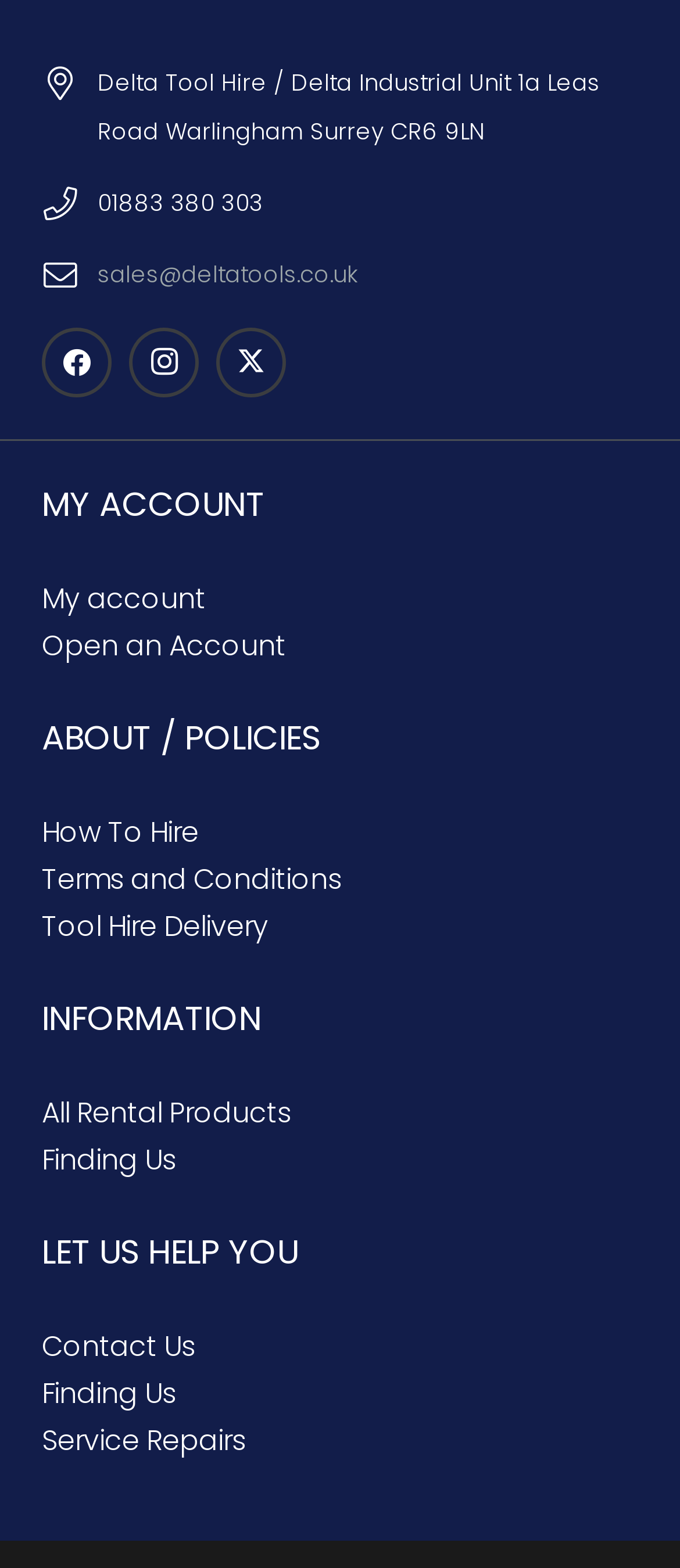Pinpoint the bounding box coordinates for the area that should be clicked to perform the following instruction: "View contact information".

[0.144, 0.119, 0.387, 0.14]